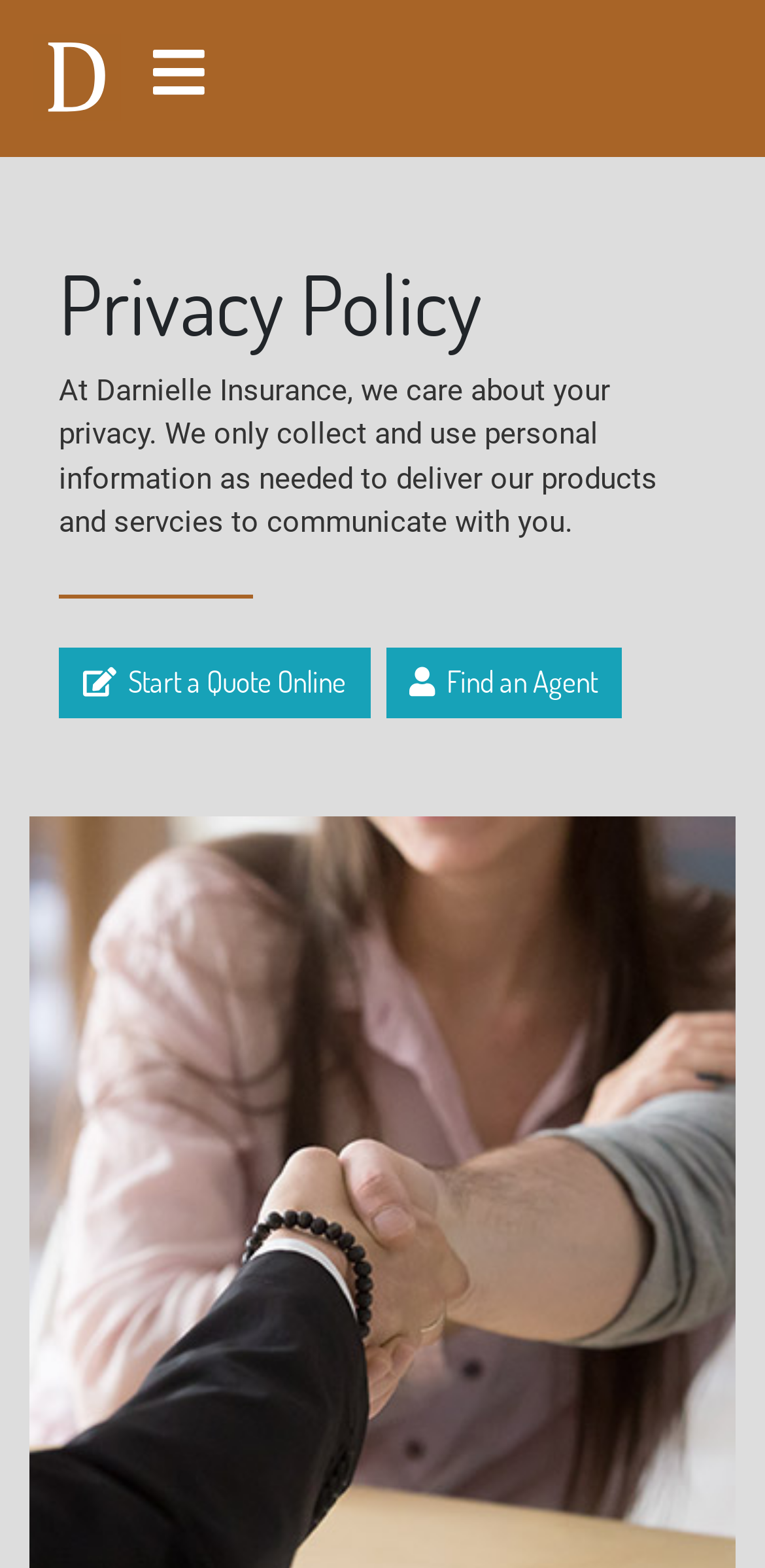Identify the bounding box of the UI component described as: "parent_node: Darnielle.com".

[0.2, 0.019, 0.267, 0.075]